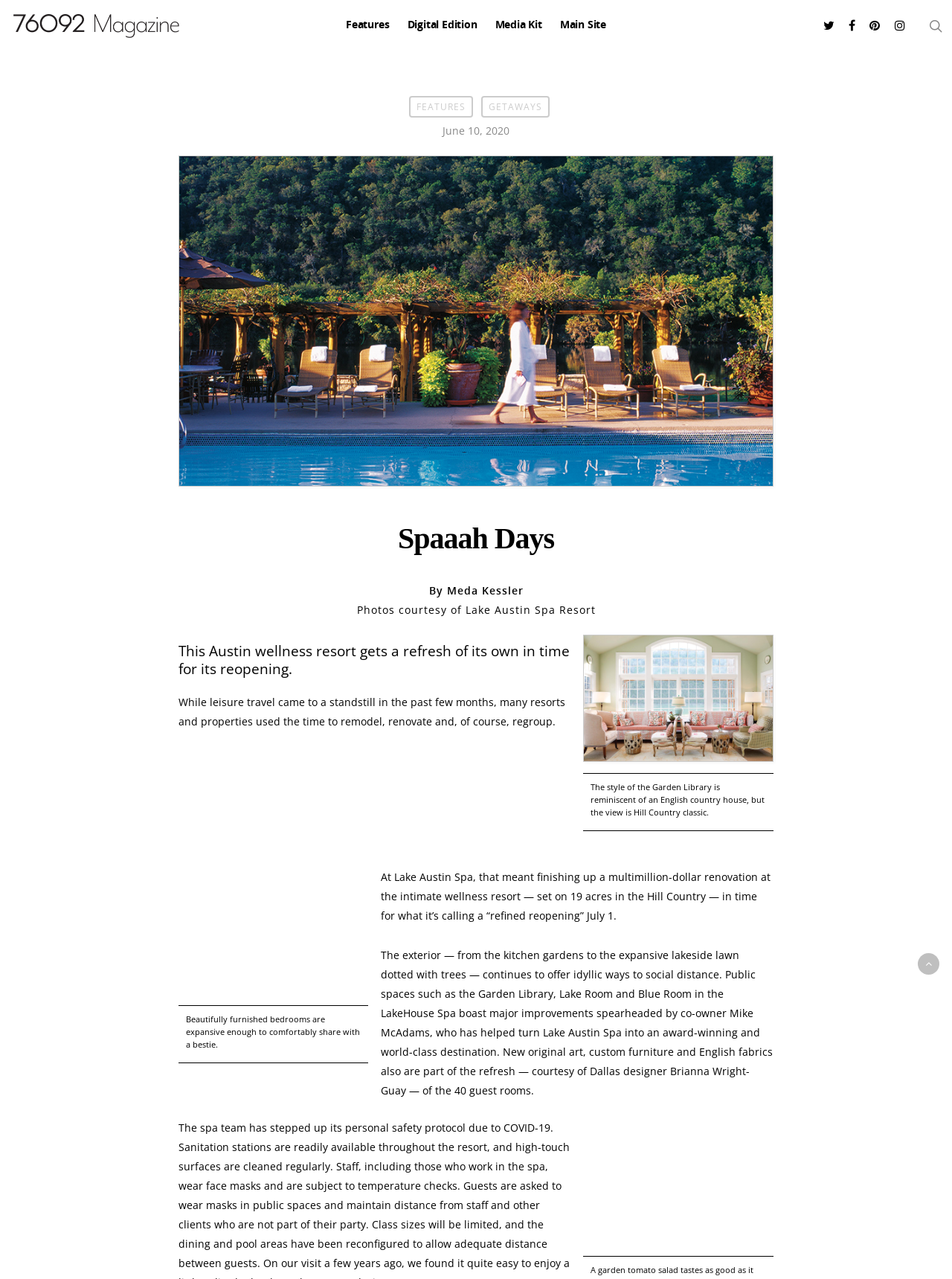What is the name of the co-owner of the resort?
Please provide a comprehensive answer based on the contents of the image.

The text mentions that the co-owner of the resort, Mike McAdams, was involved in spearheading the renovation and refresh of the resort's public spaces.